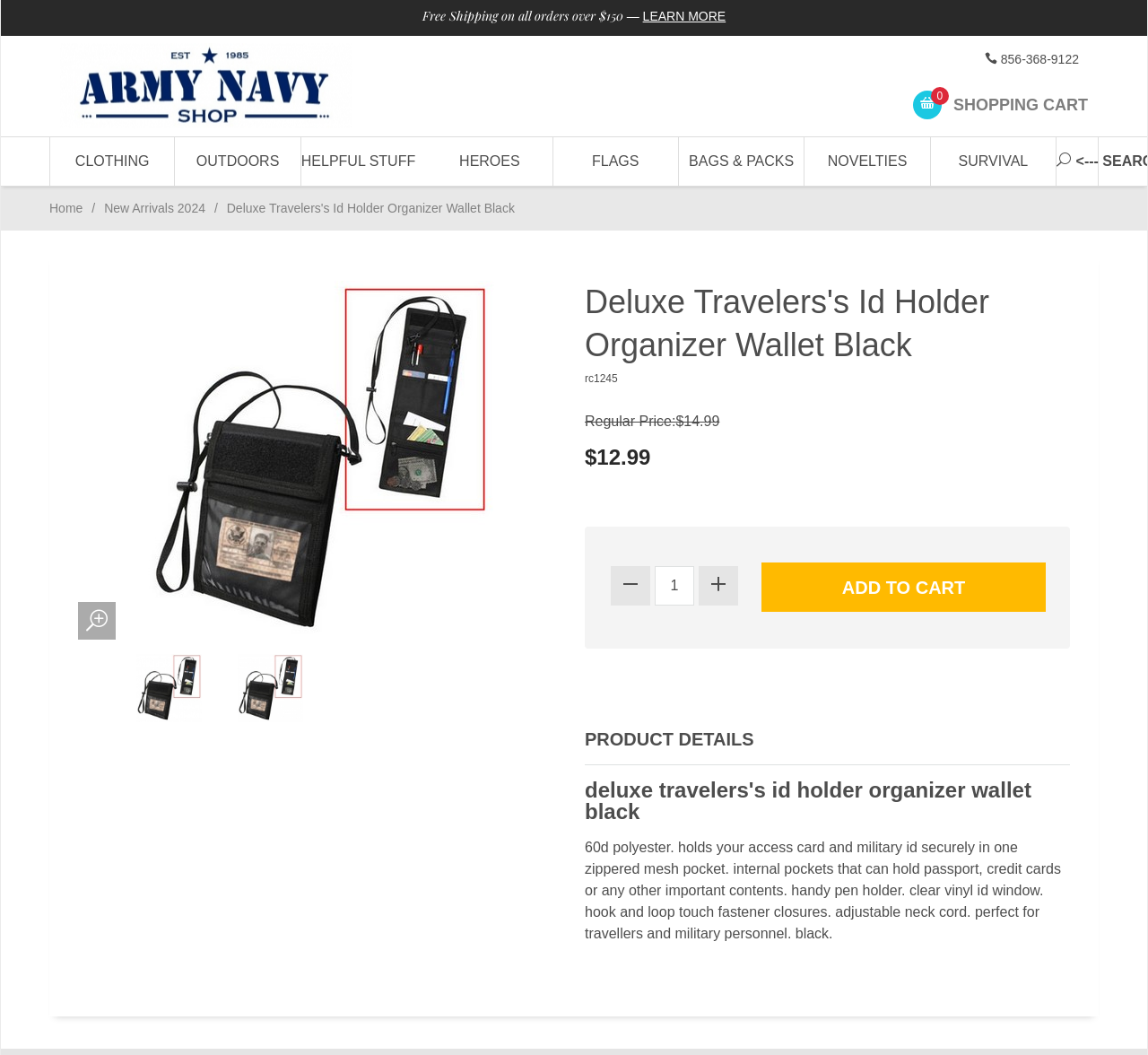What is the price of the Deluxe Travelers's Id Holder Organizer Wallet Black?
Based on the image, give a one-word or short phrase answer.

$12.99